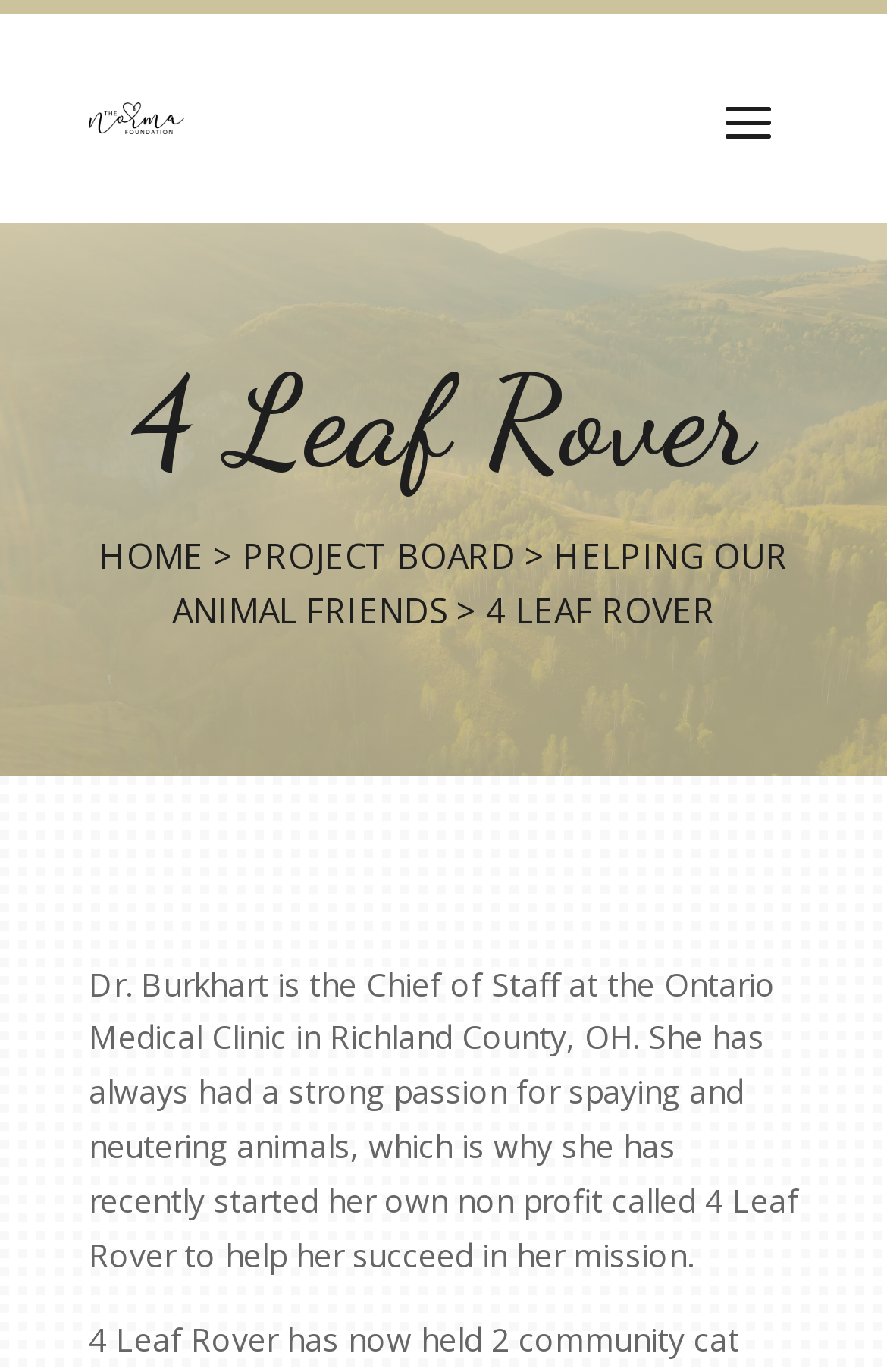Answer the question below using just one word or a short phrase: 
What is the name of Dr. Burkhart's non-profit organization?

4 Leaf Rover